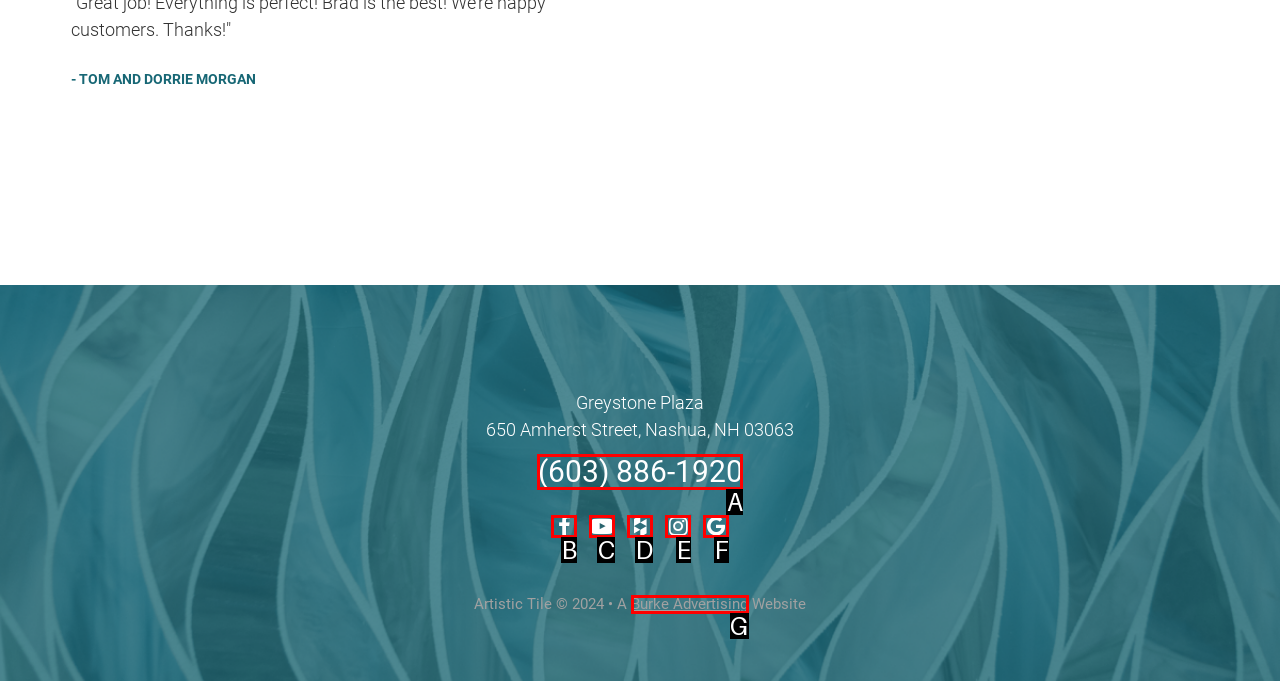Based on the given description: , determine which HTML element is the best match. Respond with the letter of the chosen option.

B